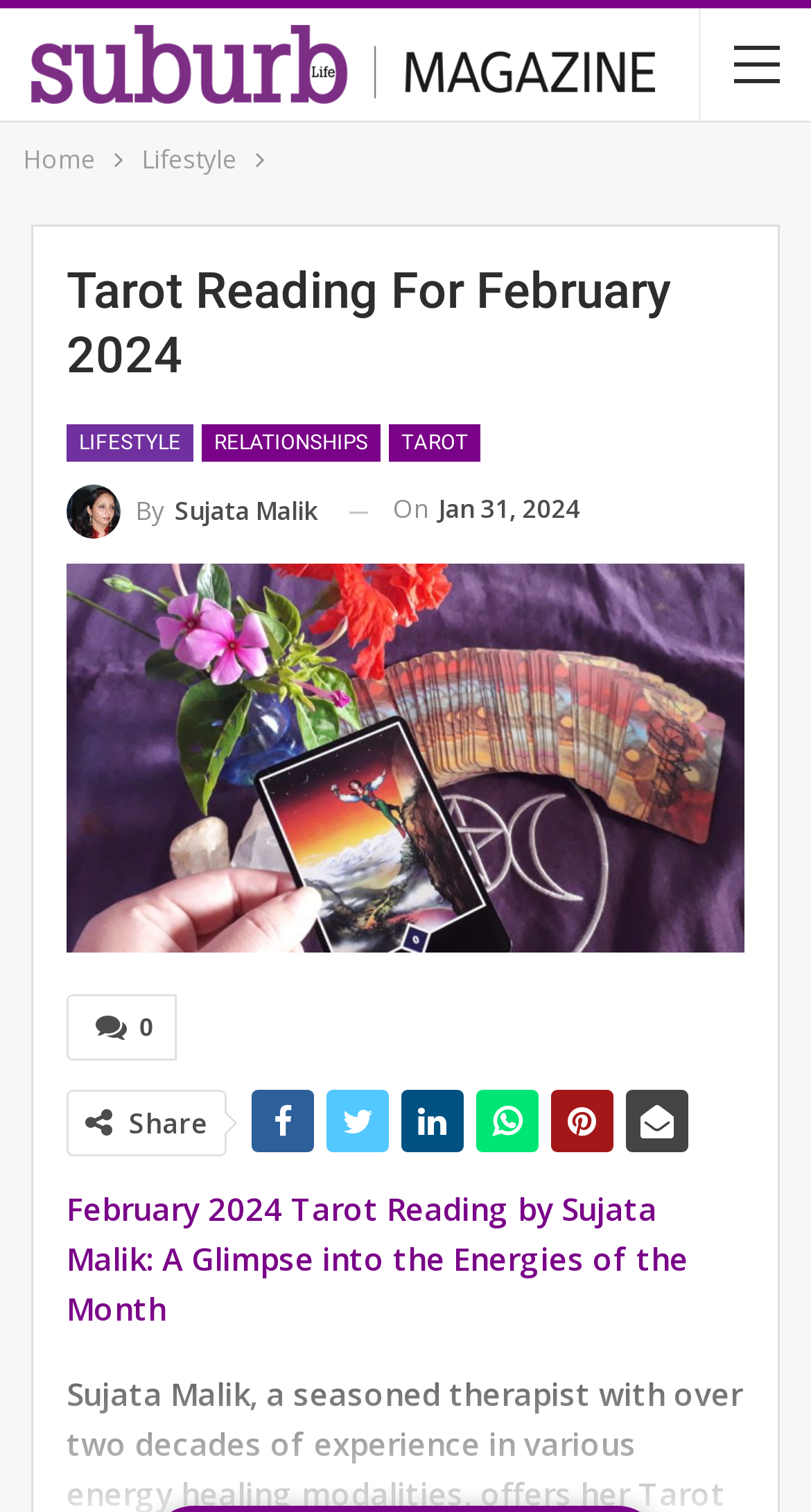Give a detailed overview of the webpage's appearance and contents.

The webpage is about a tarot reading for February 2024 by Sujata Malik, a seasoned therapist with over two decades of experience in various energy healing. 

At the top left of the page, there is a logo image of "Suburb Life" with the text "Tarot Reading for February 2024 | Suburb Life". Below the logo, there is a navigation bar with breadcrumbs, containing links to "Home" and "Lifestyle". 

To the right of the navigation bar, there is a heading "Tarot Reading For February 2024" followed by a series of links to categories such as "LIFESTYLE", "RELATIONSHIPS", and "TAROT". Below these links, there is a link to the author "By Sujata Malik". 

On the right side of the author link, there is a time stamp "On Jan 31, 2024". Below the time stamp, there is a link with the text "0" and a "Share" button with several social media icons. 

The main content of the page is a paragraph with the title "February 2024 Tarot Reading by Sujata Malik: A Glimpse into the Energies of the Month", which is located at the bottom center of the page.